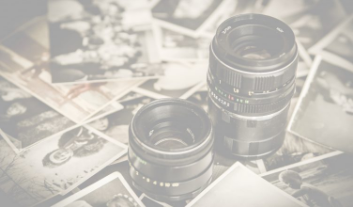Elaborate on the image with a comprehensive description.

The image showcases a pair of camera lenses resting atop a scattered collection of old photographs, evoking a sense of nostalgia and the art of photography. The lenses, with their intricate details and varying sizes, suggest a passion for capturing moments frozen in time. The background features an array of black-and-white and sepia-toned images, likely from different eras, hinting at cherished memories and stories waiting to be told. This visual composition beautifully intertwines the tools of photography with the captured moments, highlighting the significance of both in preserving life's fleeting experiences.